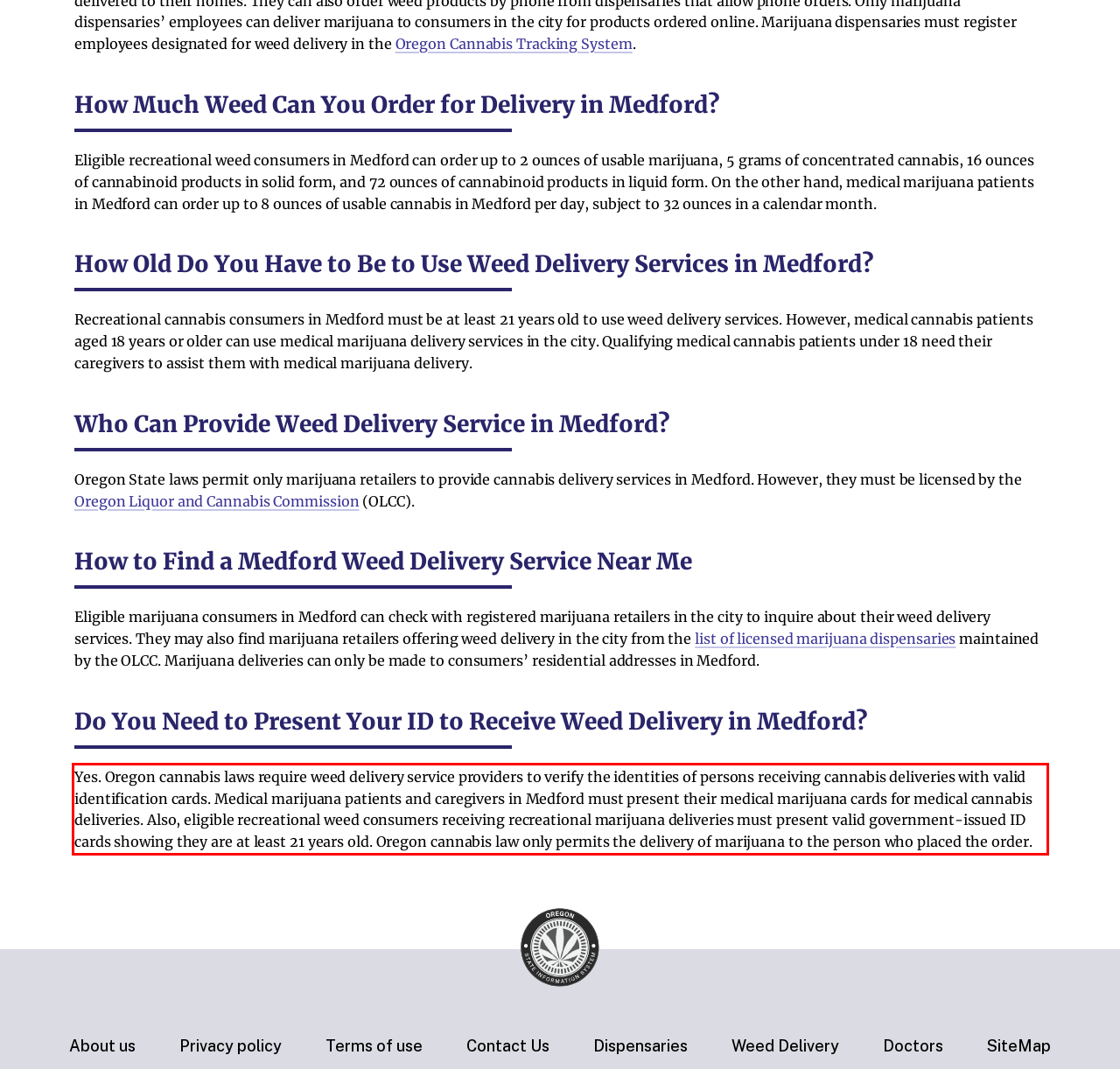Please extract the text content within the red bounding box on the webpage screenshot using OCR.

Yes. Oregon cannabis laws require weed delivery service providers to verify the identities of persons receiving cannabis deliveries with valid identification cards. Medical marijuana patients and caregivers in Medford must present their medical marijuana cards for medical cannabis deliveries. Also, eligible recreational weed consumers receiving recreational marijuana deliveries must present valid government-issued ID cards showing they are at least 21 years old. Oregon cannabis law only permits the delivery of marijuana to the person who placed the order.